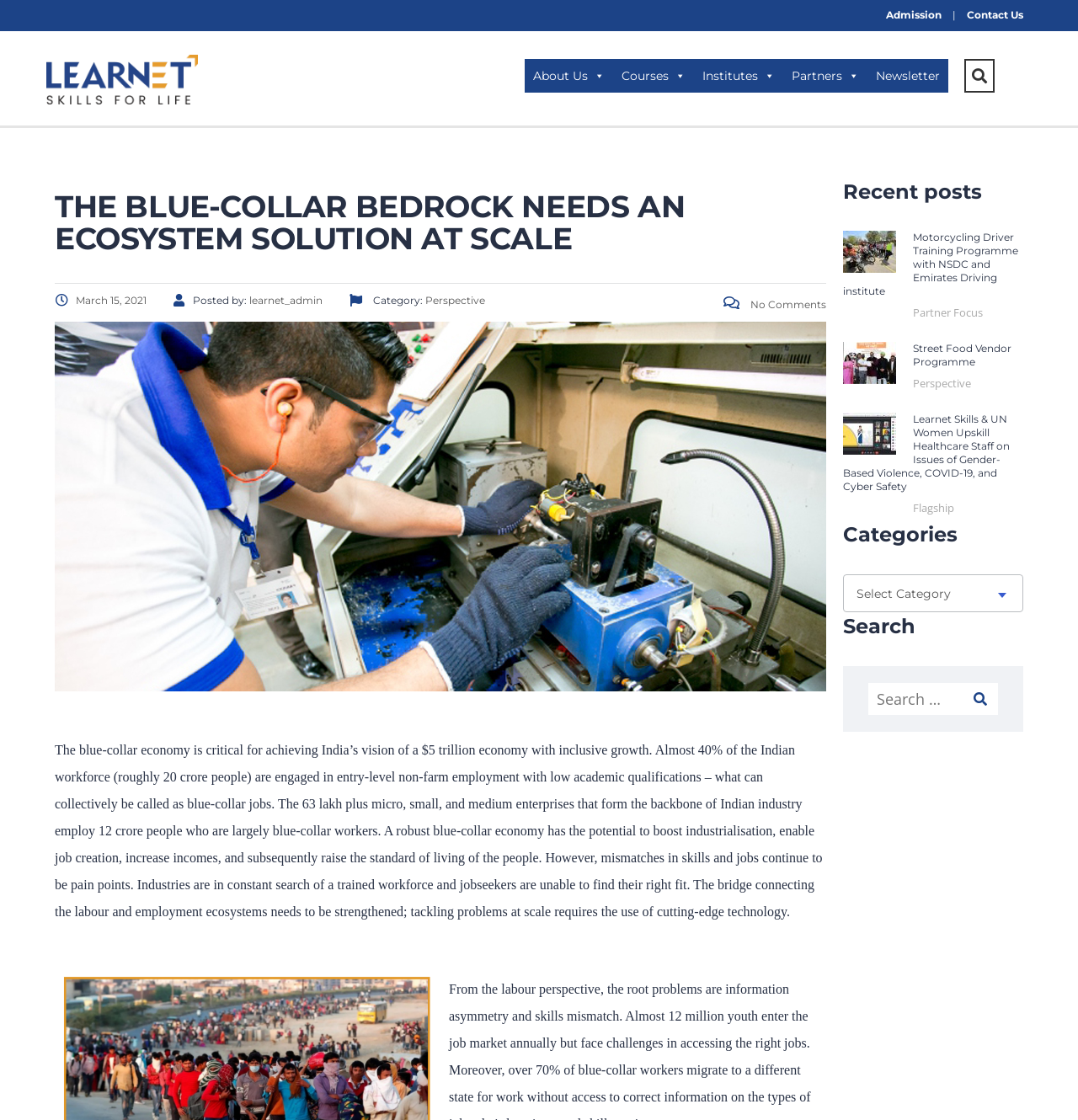Please locate the bounding box coordinates of the region I need to click to follow this instruction: "Click on the 'Admission' link".

[0.814, 0.008, 0.881, 0.019]